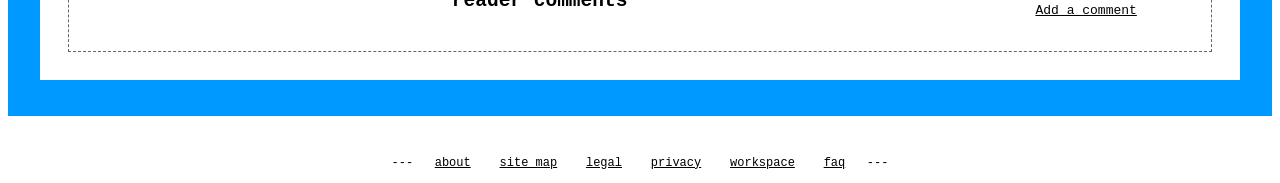What is the text before the 'about' link?
Examine the image and give a concise answer in one word or a short phrase.

---